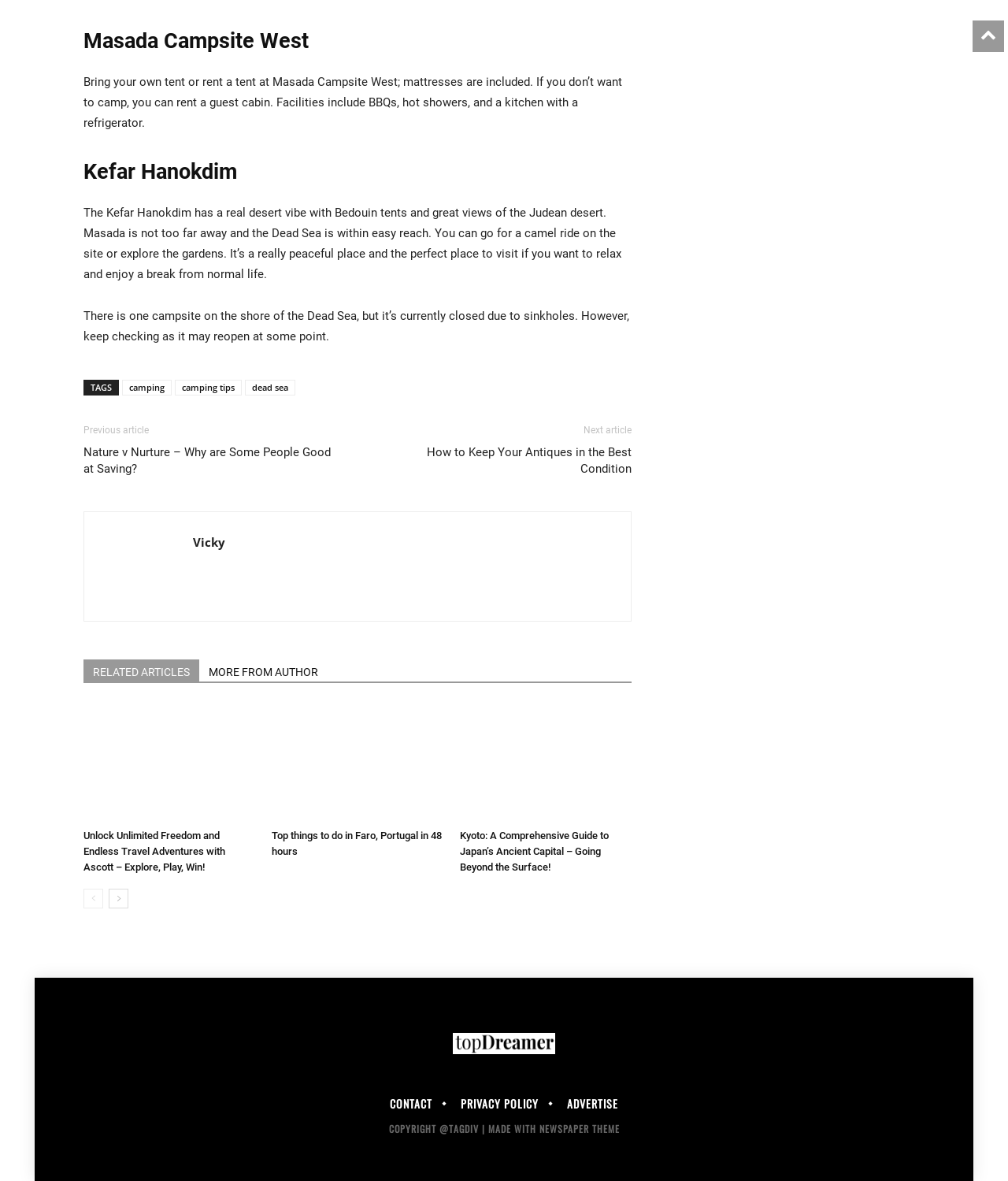What is the name of the campsite with a desert vibe?
Please respond to the question with a detailed and informative answer.

The heading element 'Kefar Hanokdim' is followed by a StaticText element that describes the campsite as having a 'real desert vibe with Bedouin tents and great views of the Judean desert.' This suggests that Kefar Hanokdim is the name of the campsite being described.